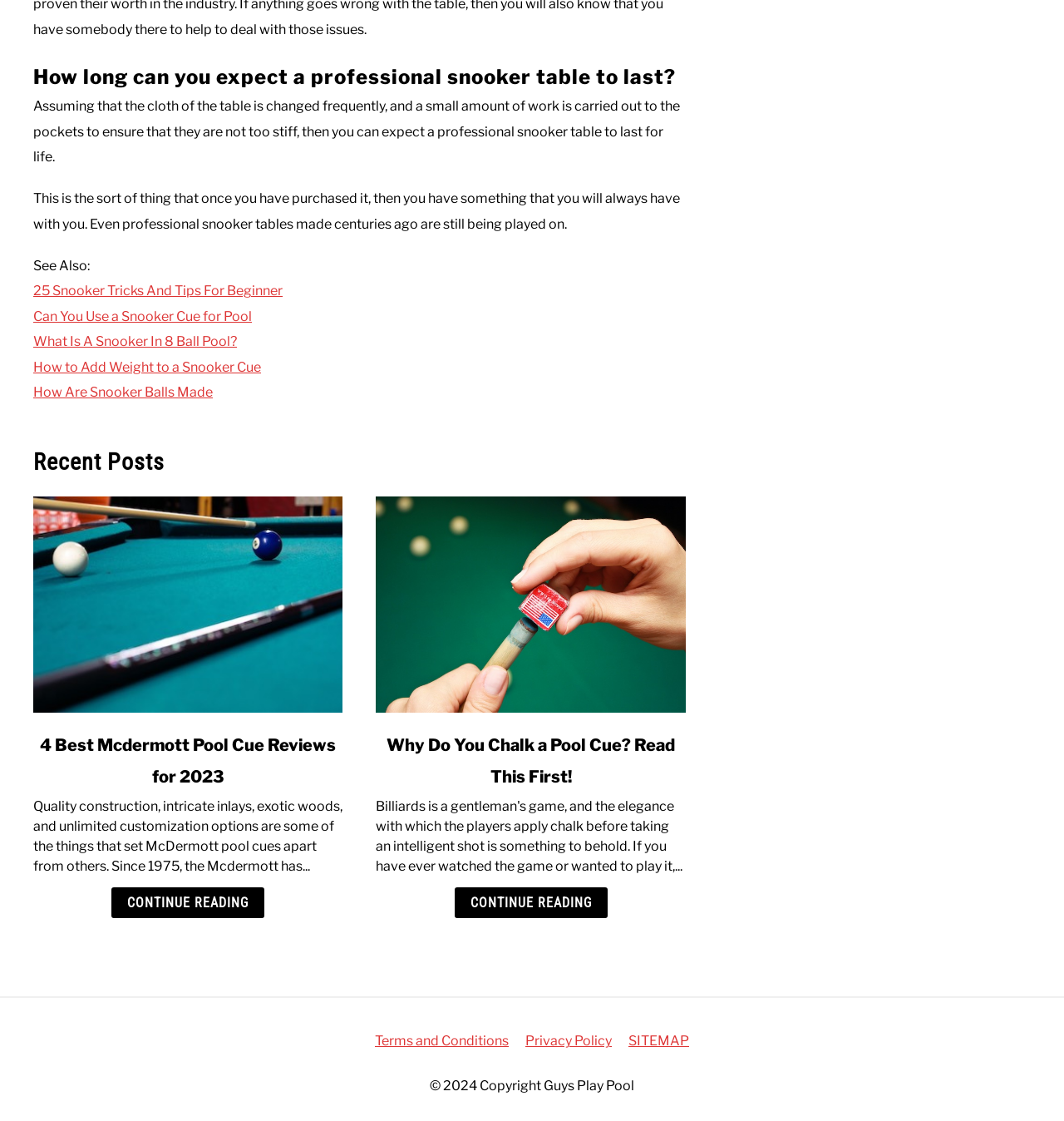Identify the bounding box coordinates for the element you need to click to achieve the following task: "View 'Why Do You Chalk a Pool Cue? Read This First!' article". The coordinates must be four float values ranging from 0 to 1, formatted as [left, top, right, bottom].

[0.354, 0.443, 0.645, 0.636]